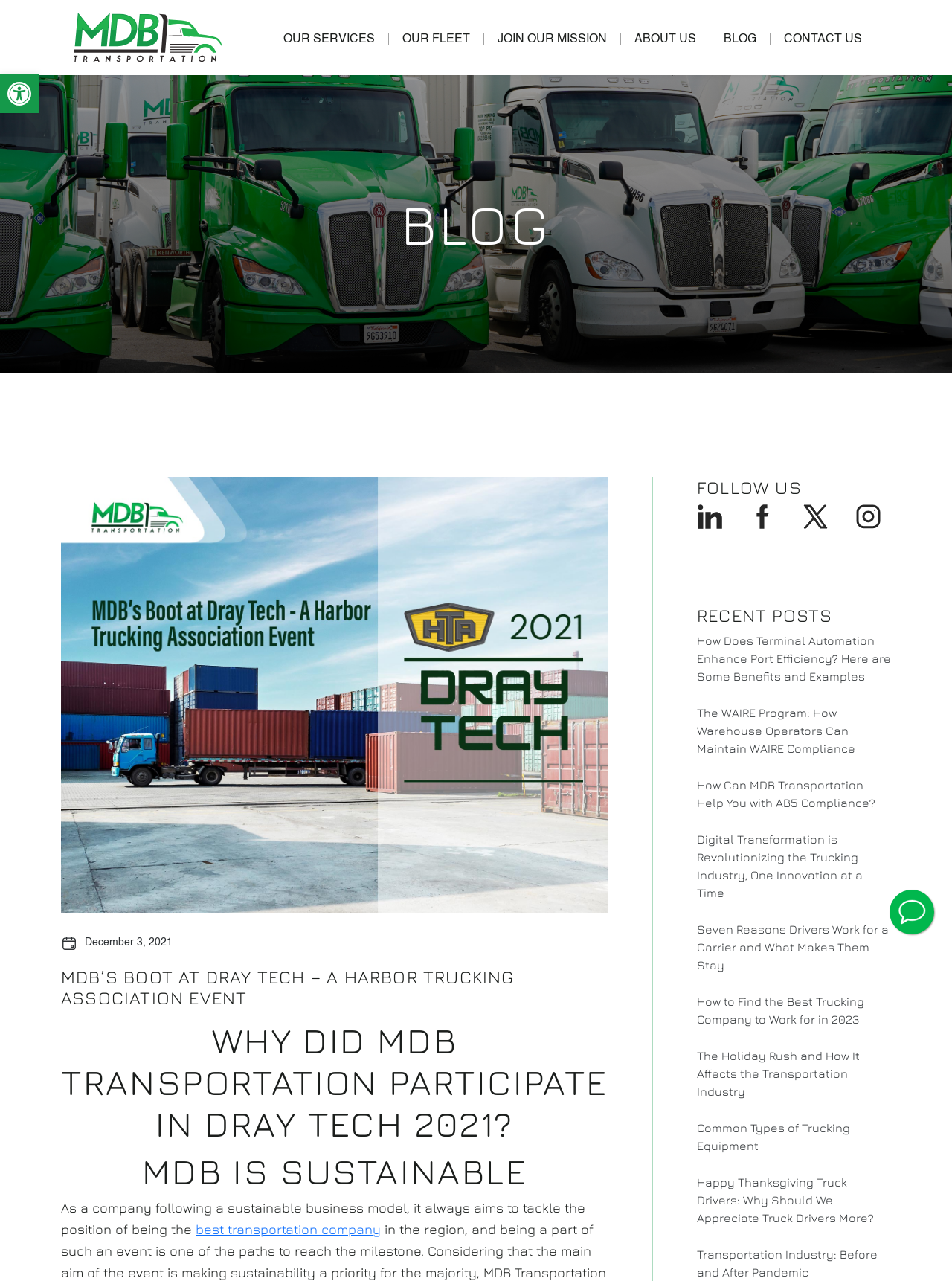Determine the bounding box coordinates of the section I need to click to execute the following instruction: "Click the 'Resources' link". Provide the coordinates as four float numbers between 0 and 1, i.e., [left, top, right, bottom].

None